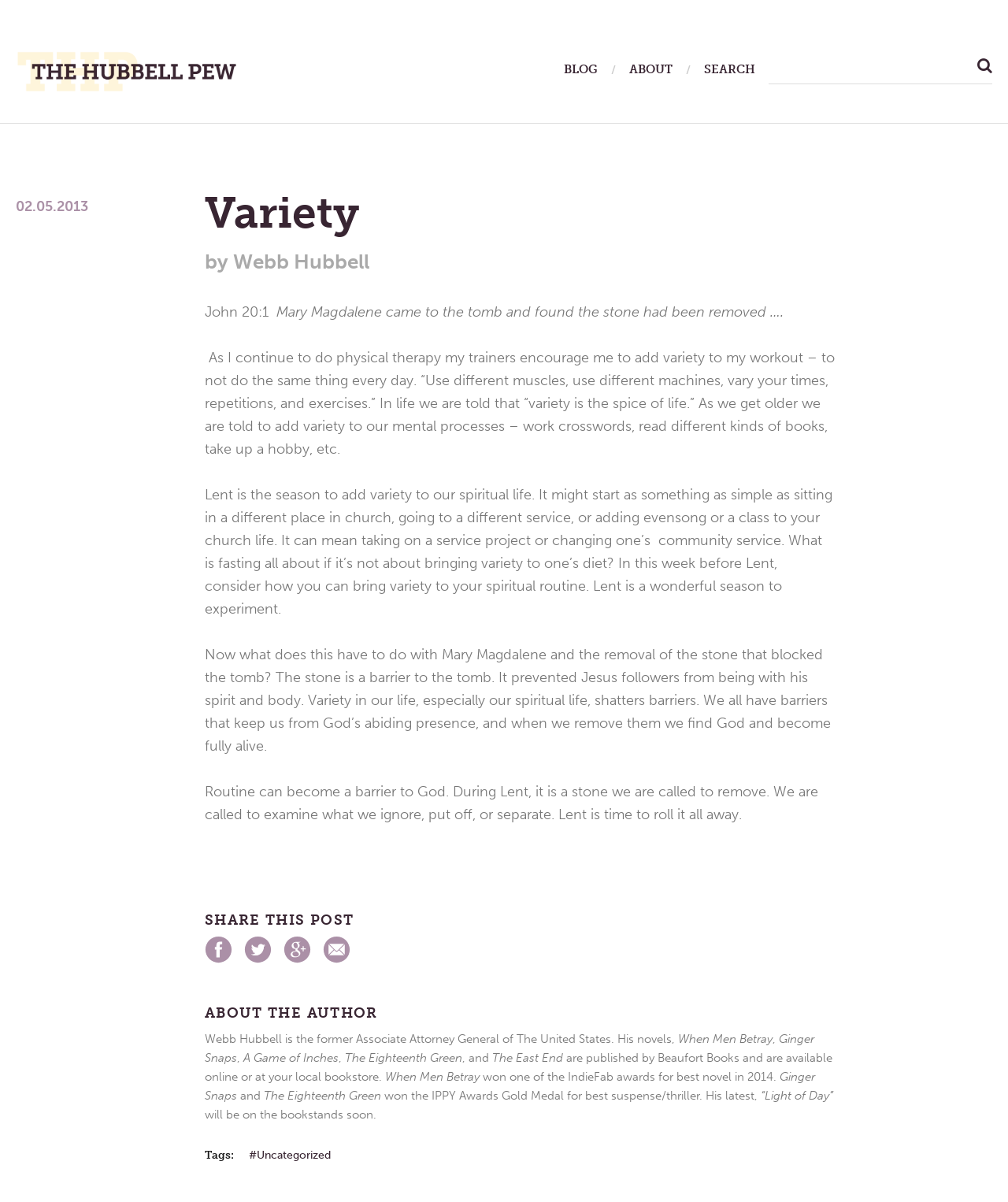Please reply to the following question using a single word or phrase: 
What is the theme of the blog post?

Spiritual growth